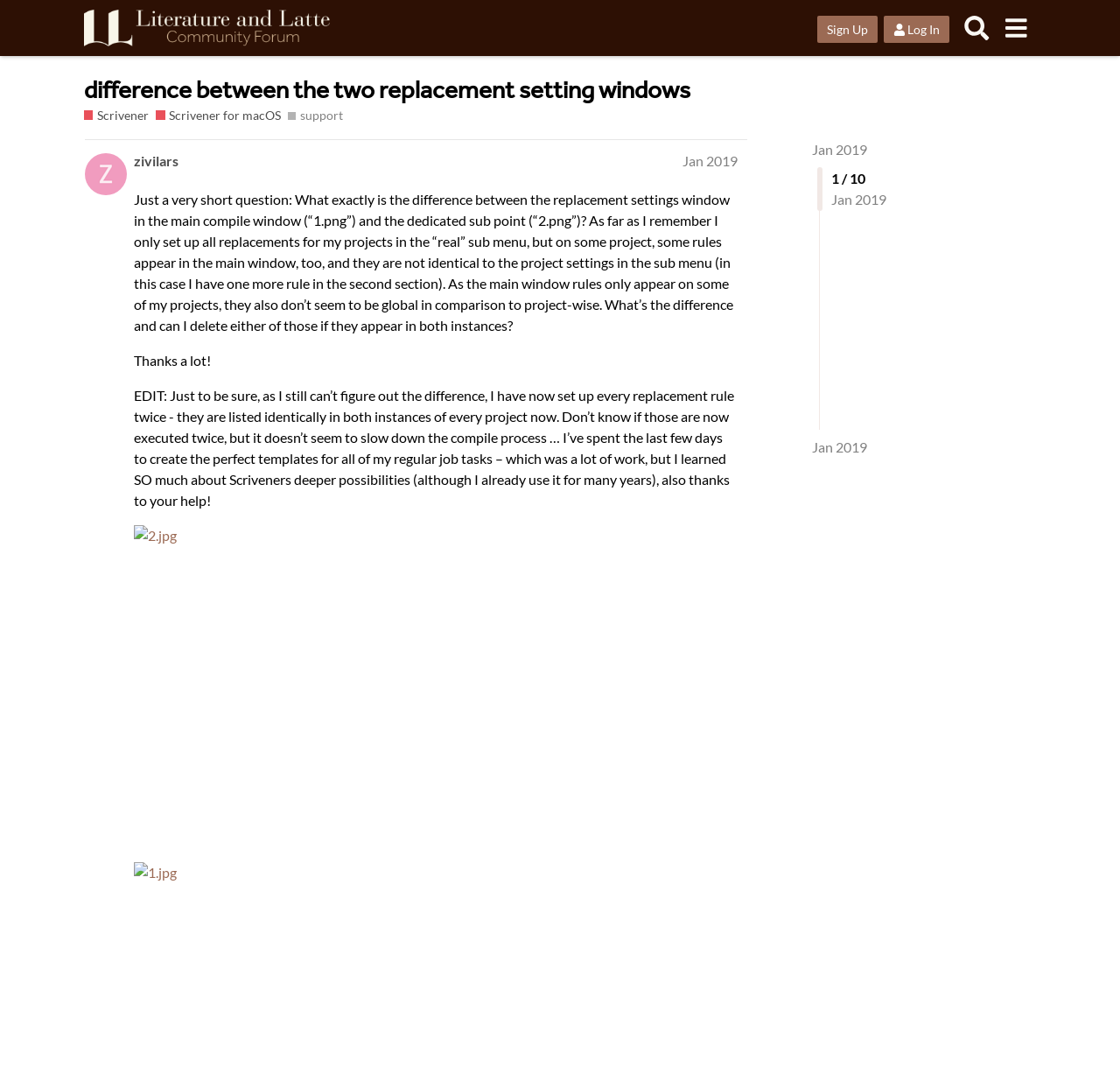Provide your answer to the question using just one word or phrase: What is the topic of the discussion?

difference between replacement settings